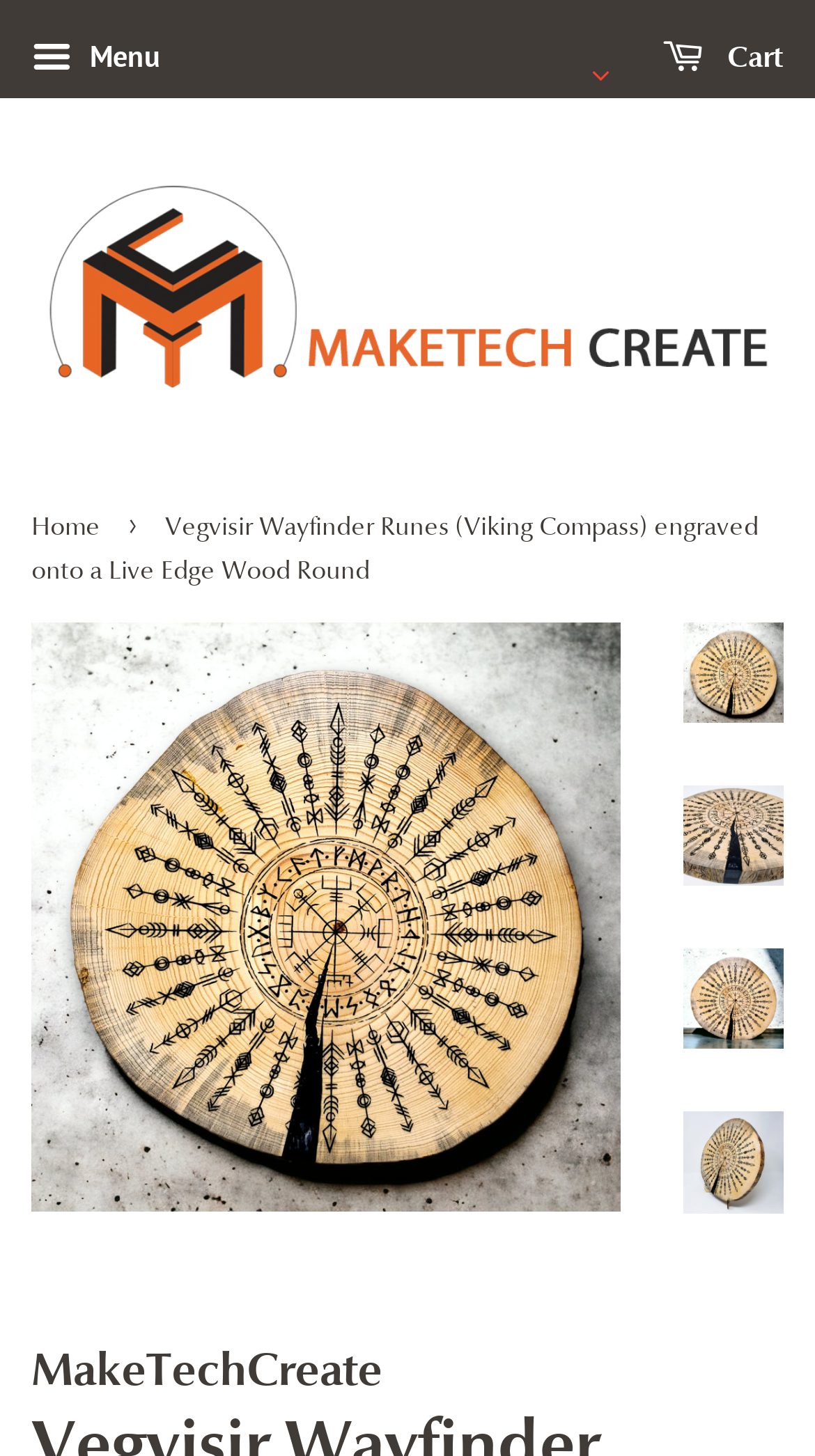Write a detailed summary of the webpage.

This webpage is about a product called Vegvisir Wayfinder, which is a Viking compass engraved onto a live edge wood round. At the top left corner, there is a menu button labeled "Menu" and a link to the cart. Next to the cart link, there is a list of currencies including CAD, USD, GBP, EUR, AUD, and JPY. 

On the top left side, there is a logo of "MakeTechCreate" which is also a link to the website's homepage. Below the logo, there is a navigation section with breadcrumbs, showing the current page's location in the website's hierarchy. The breadcrumbs include a link to the homepage labeled "Home" and a static text describing the current page's title.

The main content of the page is an image of the Vegvisir Wayfinder product, which takes up a significant portion of the page. Below the image, there are four links to the same product, each with an accompanying image. These links are aligned horizontally and take up the full width of the page.

At the bottom left corner, there is a static text repeating the website's name "MakeTechCreate".